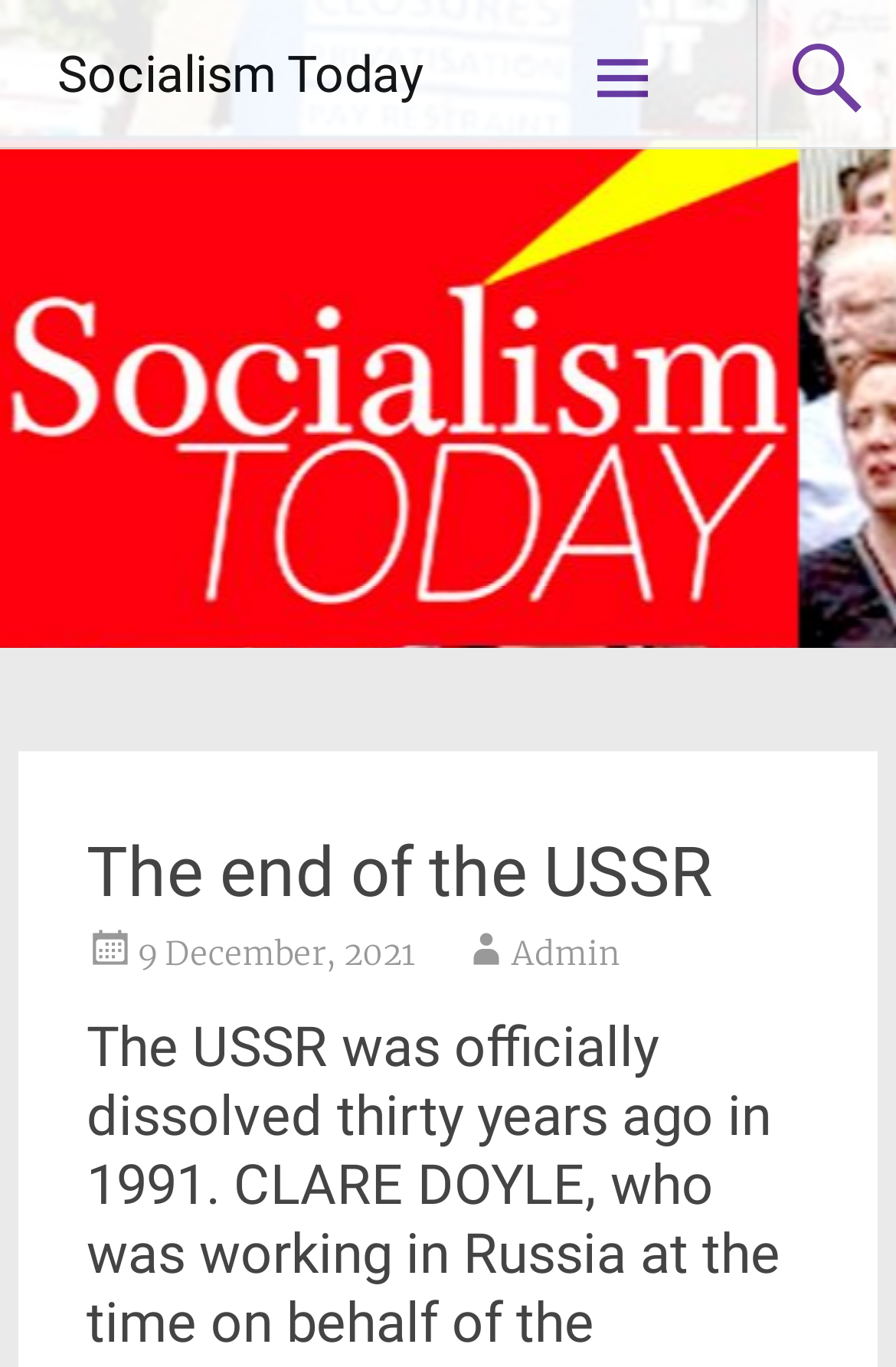Please provide a comprehensive response to the question based on the details in the image: What is the symbol located next to the heading 'Socialism Today'?

I found the symbol located next to the heading 'Socialism Today' by looking at the heading element with the text '' which is located next to the heading 'Socialism Today'.